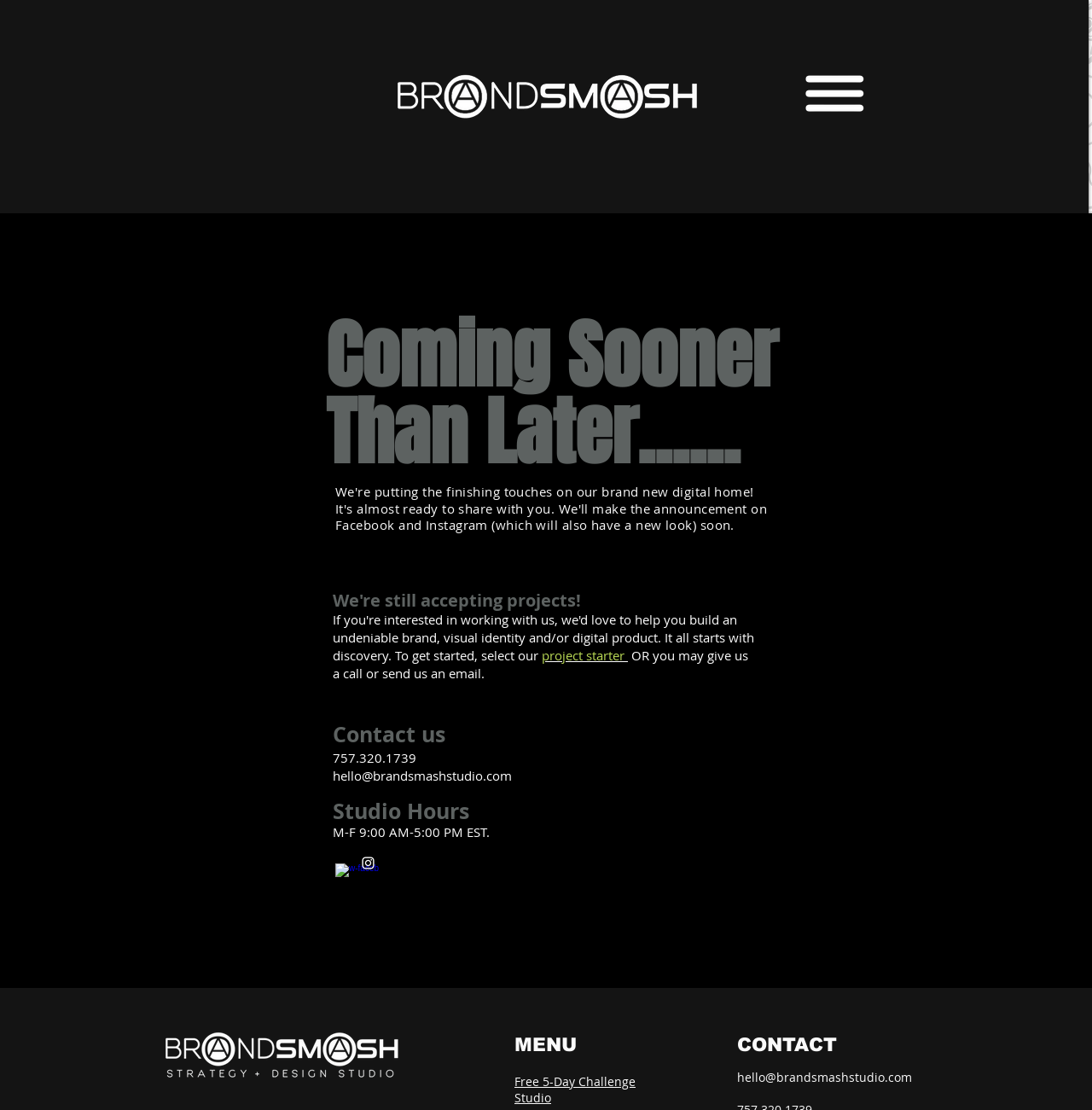From the details in the image, provide a thorough response to the question: How can I contact the studio?

According to the webpage, I can contact the studio by calling 757.320.1739 or sending an email to hello@brandsmashstudio.com, as indicated by the StaticText elements 'Contact us', '757.320.1739', and 'hello@brandsmashstudio.com'.